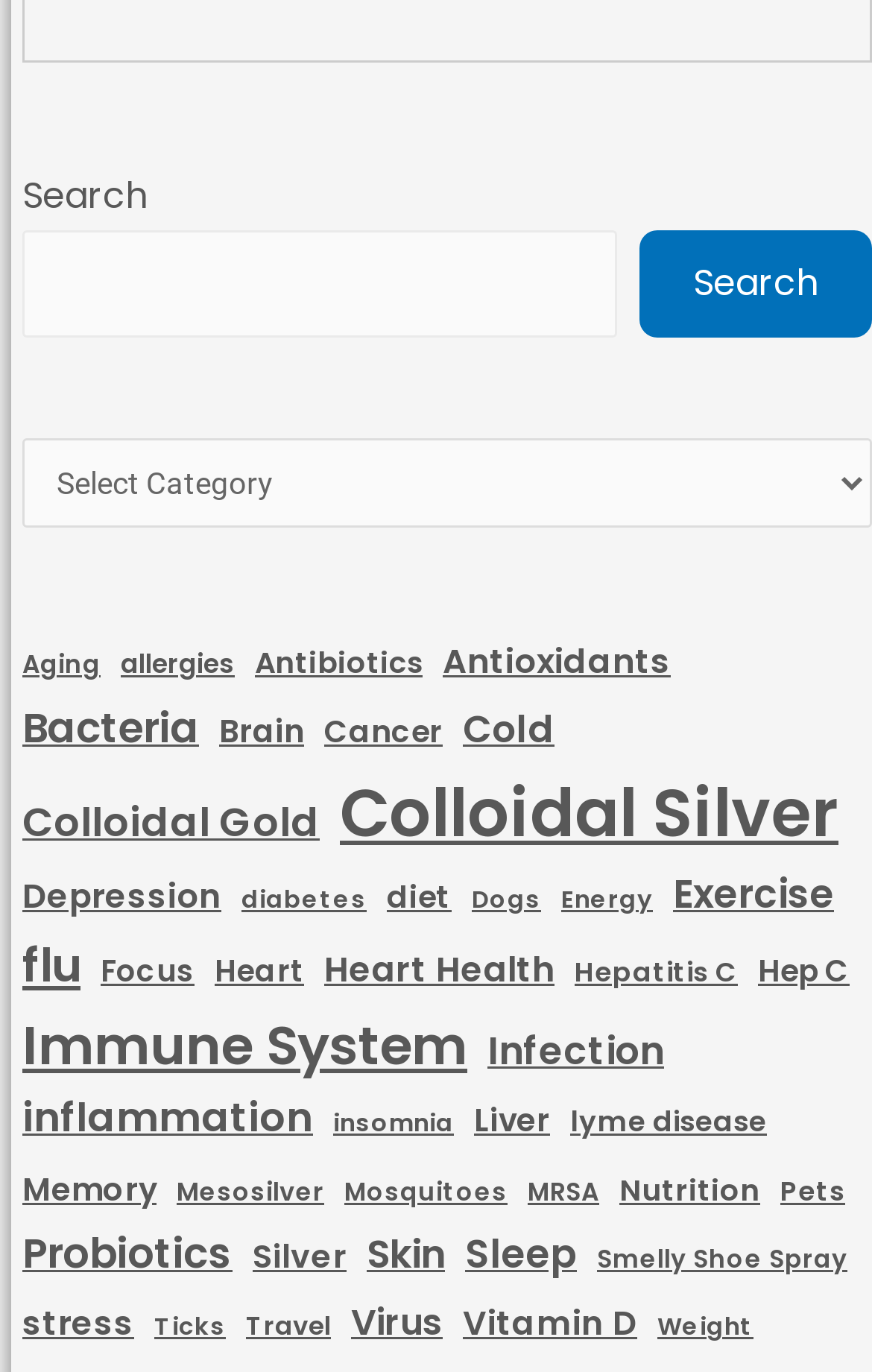What is the category with the most items?
Use the information from the image to give a detailed answer to the question.

I scanned through the links under the 'Categories' combobox and found that 'Colloidal Silver' has the most items, which is 658.